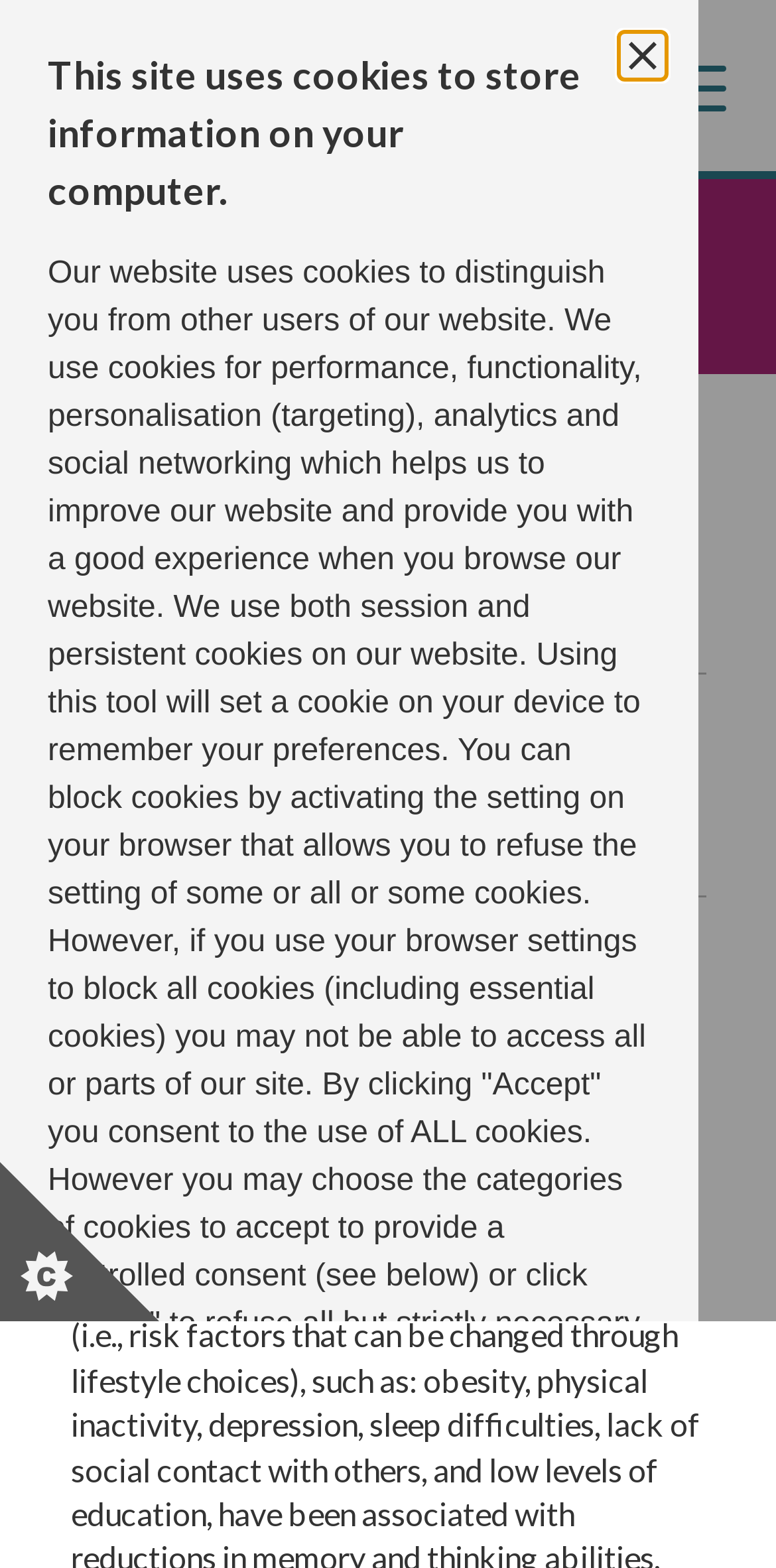Identify the bounding box of the UI element that matches this description: "Monash University".

[0.091, 0.599, 0.4, 0.637]